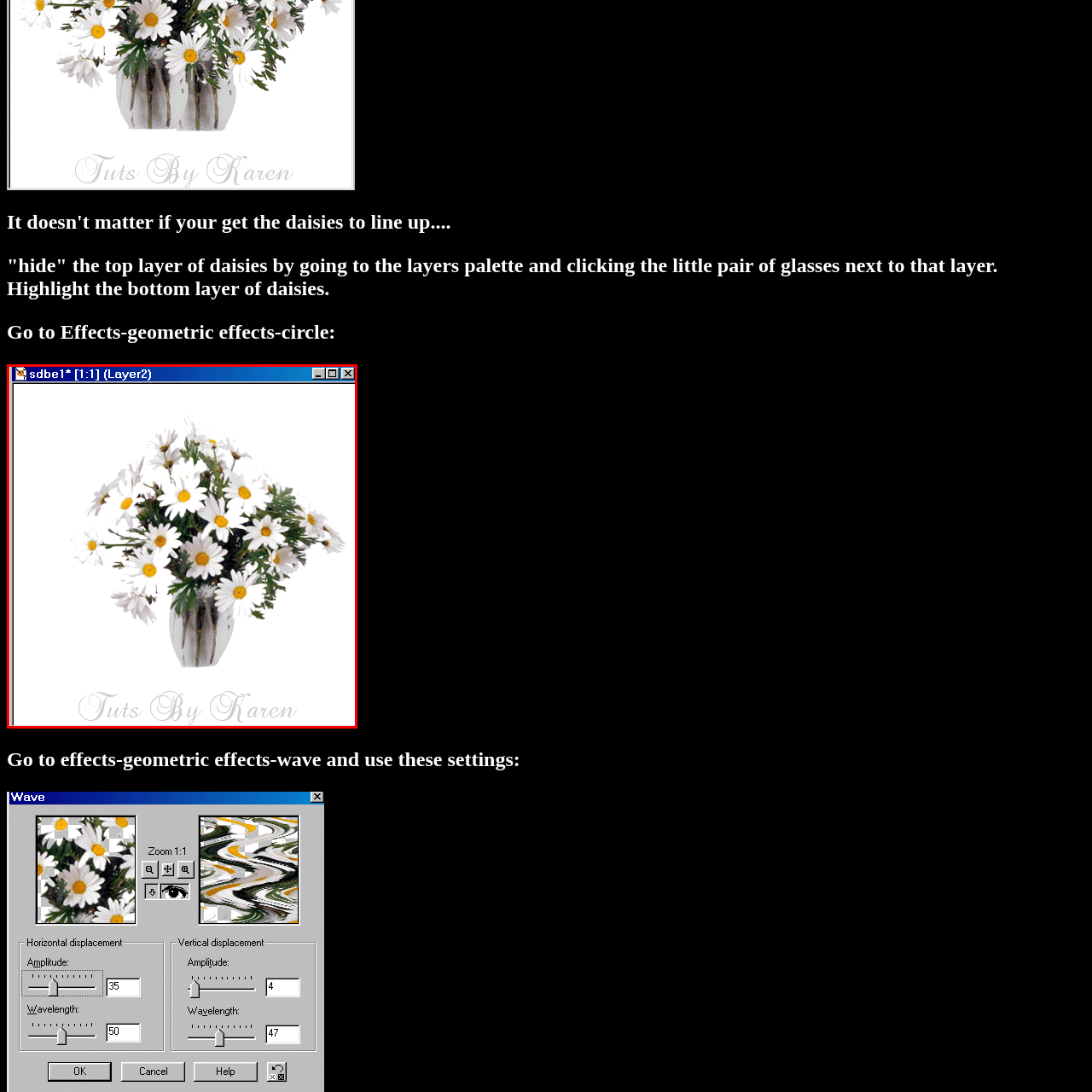What is the material of the vase?
Analyze the visual elements found in the red bounding box and provide a detailed answer to the question, using the information depicted in the image.

The caption describes the vase as 'clear glass', implying that the vase is made of glass and is transparent in nature.